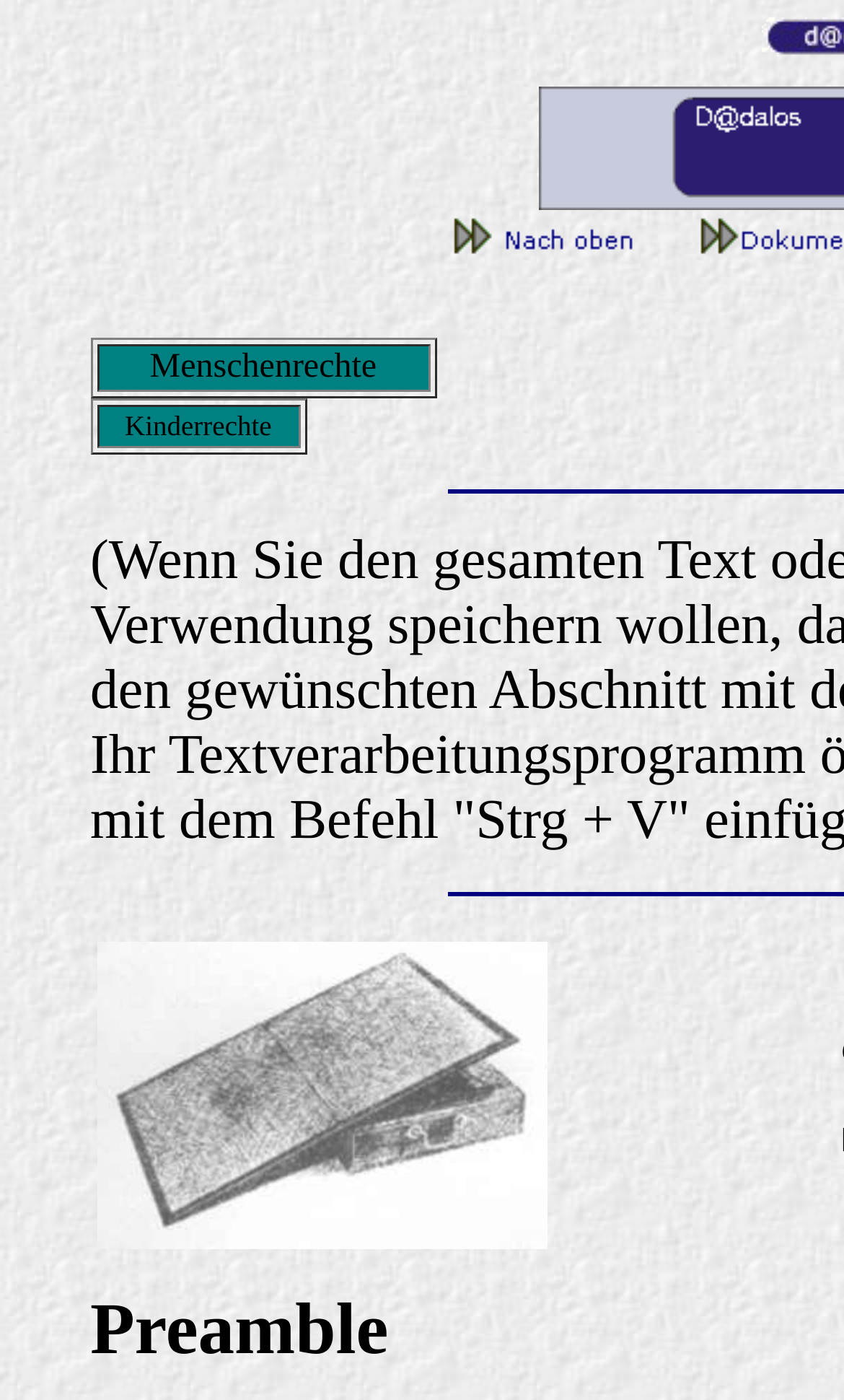Provide a thorough description of this webpage.

The webpage is about Menschenrechte (Human Rights) and Kinderrechte (Children's Rights), with a focus on a specific document, Dokument 4. 

At the top of the page, there is a link "Nach oben" (meaning "To the top" in German) accompanied by an image with the same description. This element is positioned near the top center of the page.

Below the link, there are two tables with two rows each. The first table has a cell containing the text "Menschenrechte" (Human Rights), and the second table has two cells, one with the text "Kinderrechte" (Children's Rights) and another with the text "Dokument 4" (Document 4). The table with "Kinderrechte" and "Dokument 4" is positioned below the first table. 

To the right of the "Dokument 4" cell, there is an image with the same description. This image is positioned near the bottom right of the page.

At the very bottom of the page, there is a static text element with the title "Preamble".